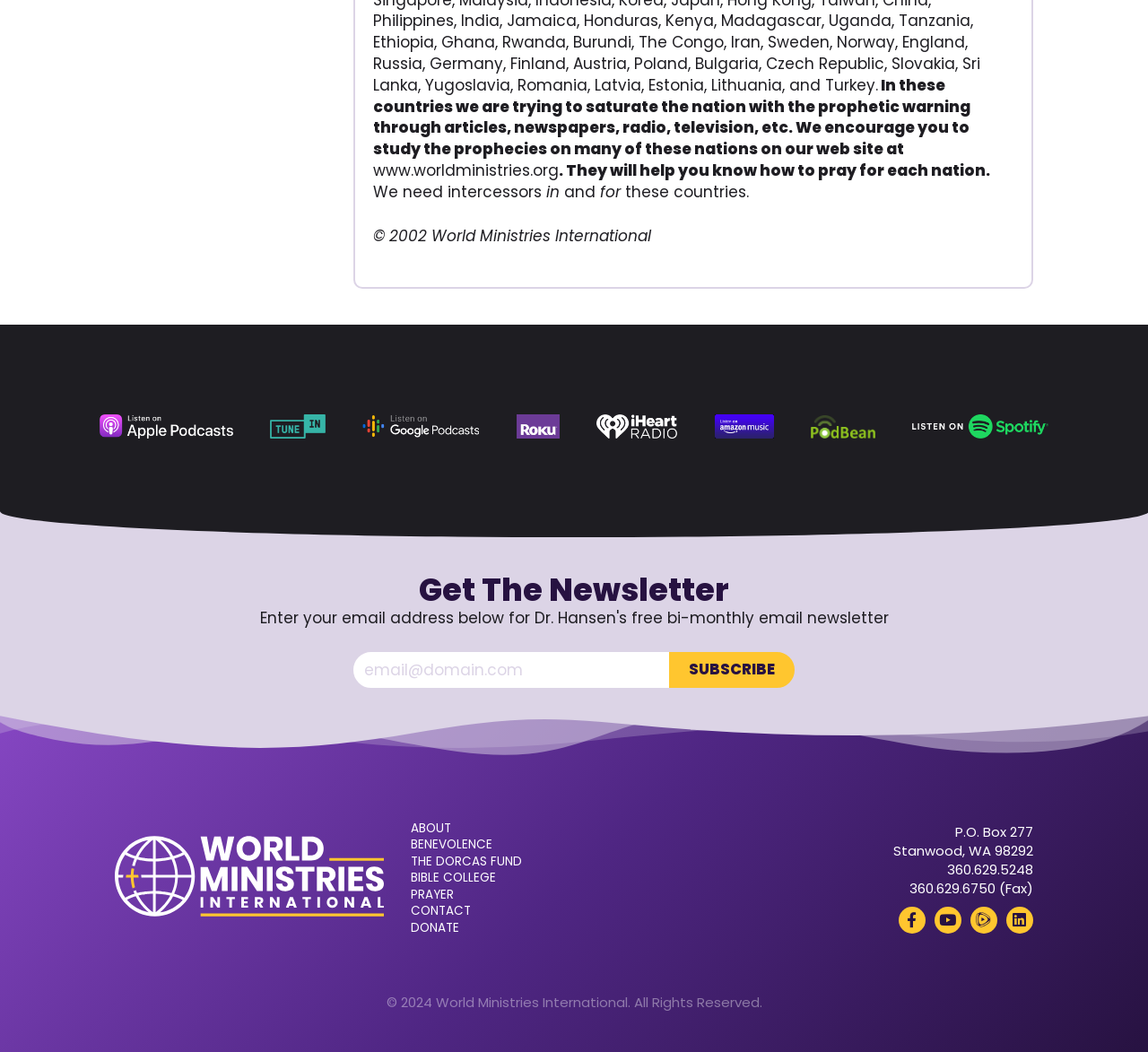Extract the bounding box coordinates for the UI element described as: "The Dorcas Fund".

[0.358, 0.813, 0.455, 0.824]